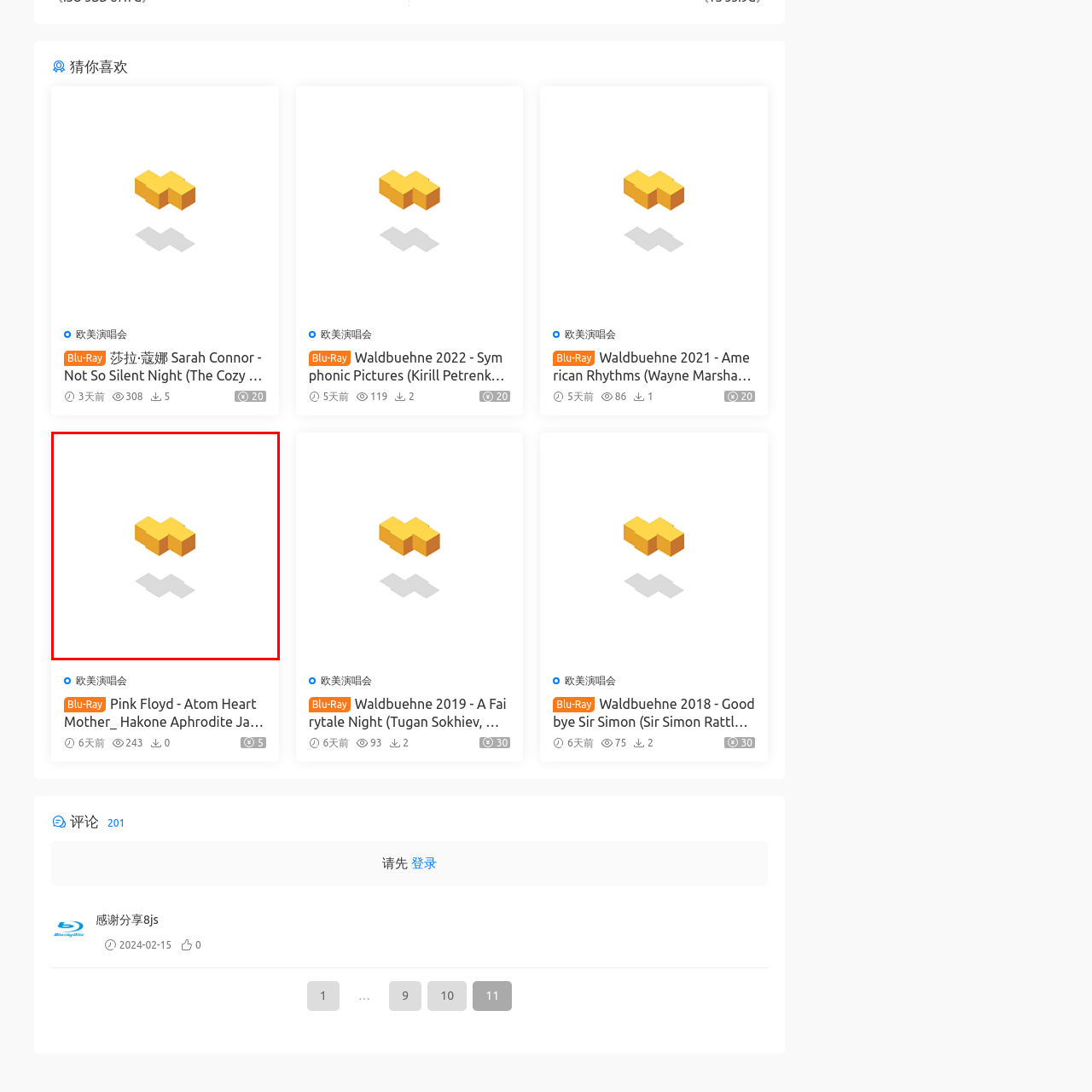Explain in detail what is shown in the red-bordered image.

The image features an isometric design showcasing a stylized yellow and orange block structure. This creative representation resembles a 3D block arrangement, where two segments shift slightly to different levels, creating a visually engaging effect. The blocks are rendered with sharp edges and soft shadows, adding depth and dimensionality to the image. The background is minimalistic, enhancing the focus on the geometric shapes, which may symbolize construction or building concepts in a digital space. Such designs are often used in branding or advertising, conveying a sense of creativity and innovation.